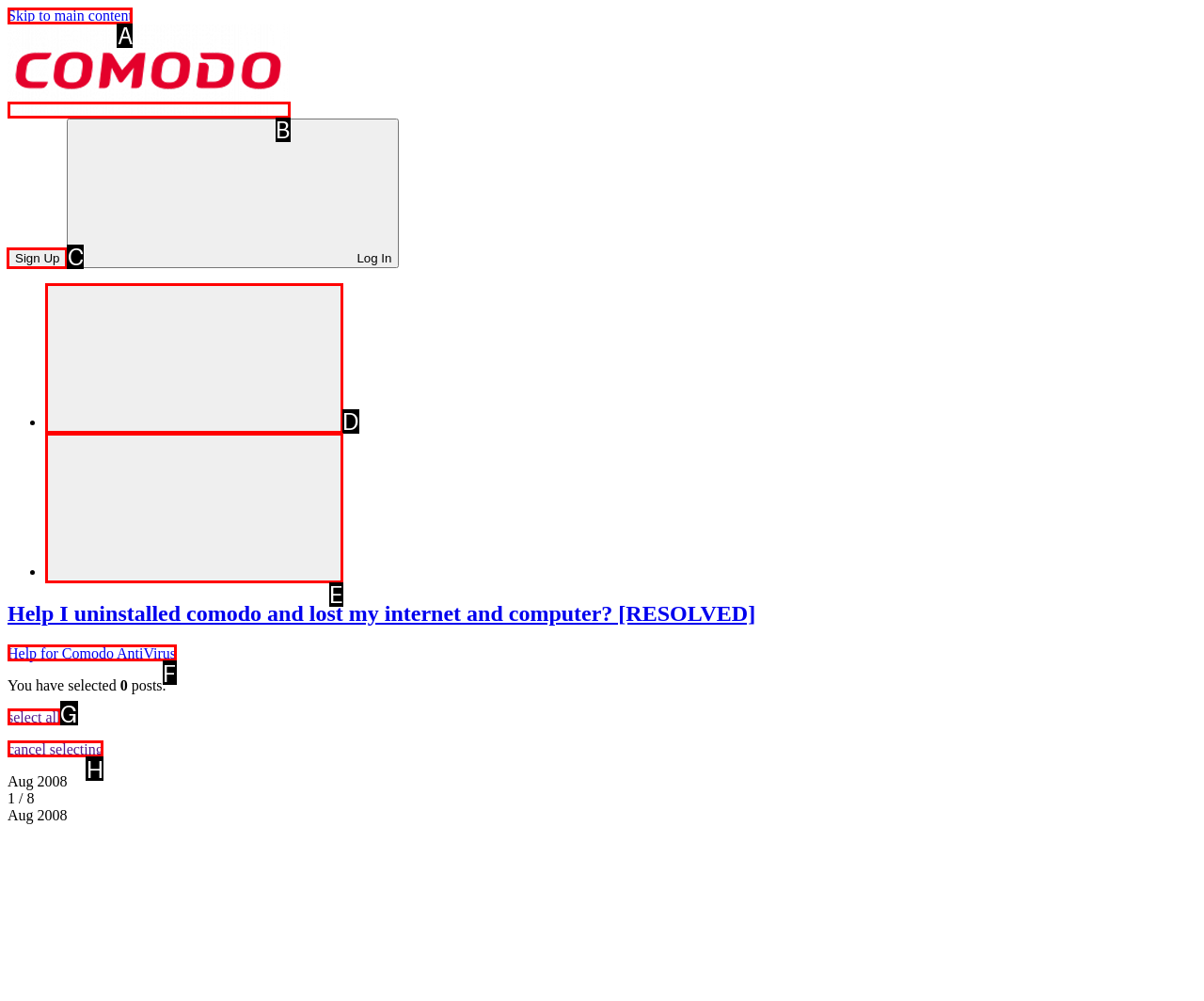Please identify the correct UI element to click for the task: Click on the 'Sign Up' button Respond with the letter of the appropriate option.

C